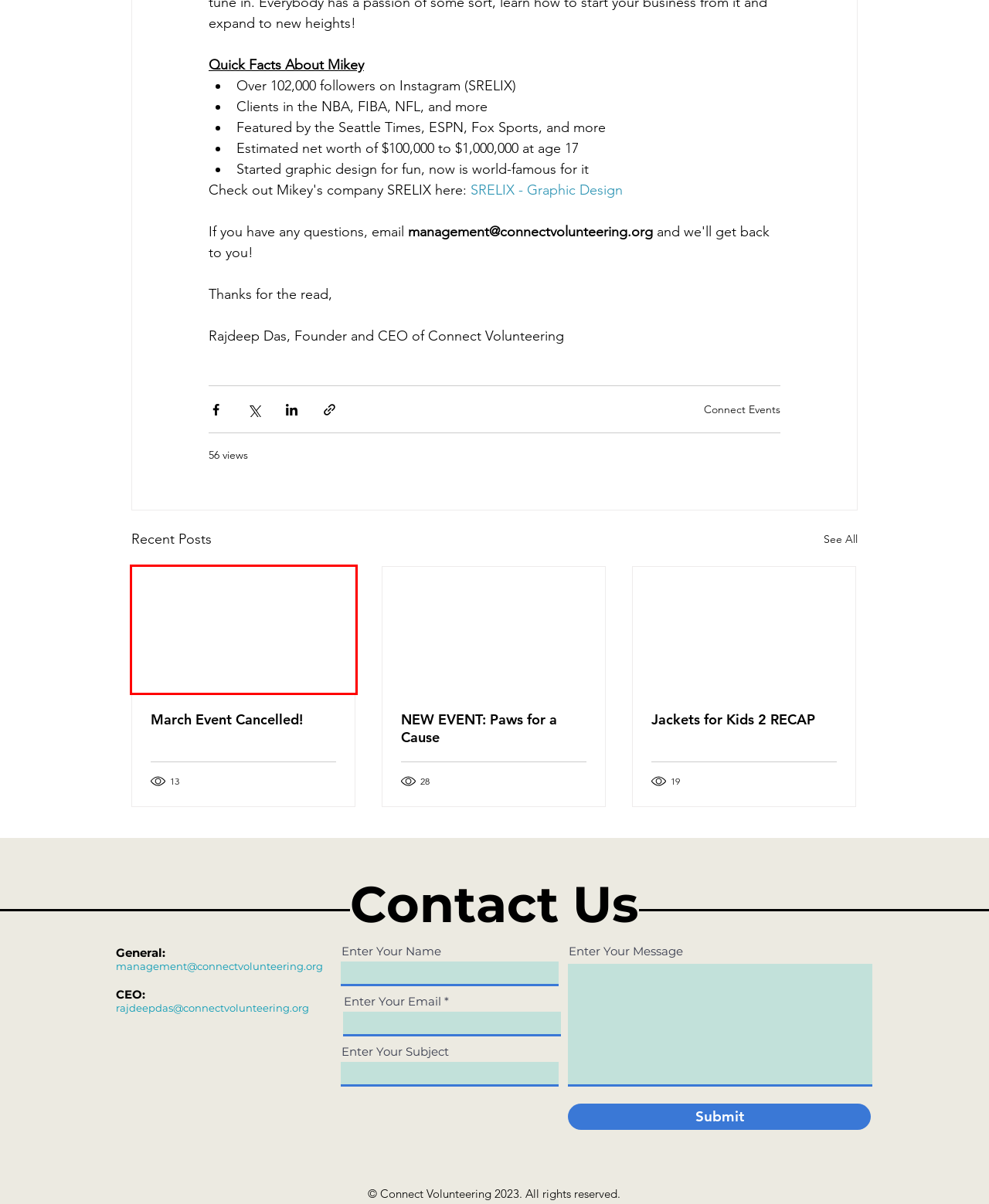Please examine the screenshot provided, which contains a red bounding box around a UI element. Select the webpage description that most accurately describes the new page displayed after clicking the highlighted element. Here are the candidates:
A. March Event Cancelled!
B. NEW EVENT: Paws for a Cause
C. Jackets for Kids 2 RECAP
D. Organizations | Connect Volunteering
E. Communities | Connect Volunteering
F. Volunteer Hub | Connect Volunteering
G. Connect Insights
H. Volunteer Spotlight

A